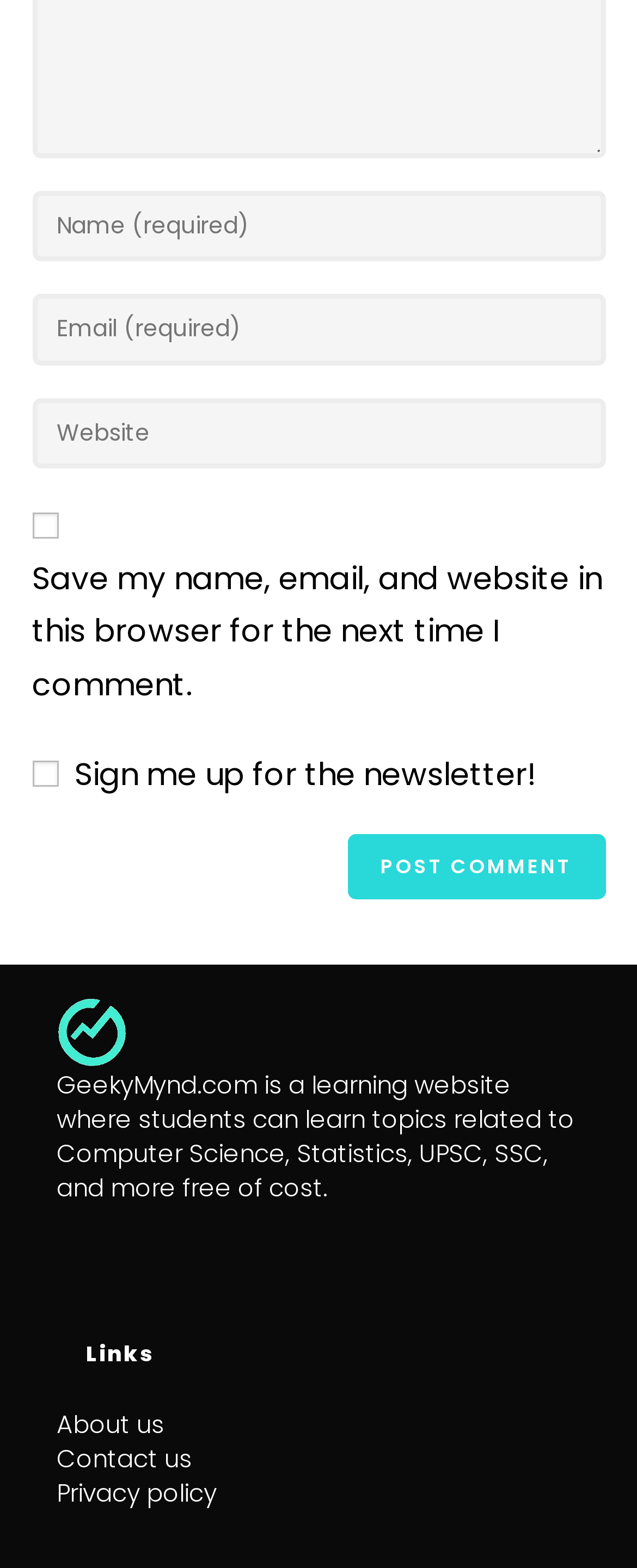What is the purpose of the first textbox?
Please answer the question as detailed as possible.

The first textbox is required and has a description 'Enter your name or username to comment', indicating that it is used to input the user's name or username to comment on the webpage.